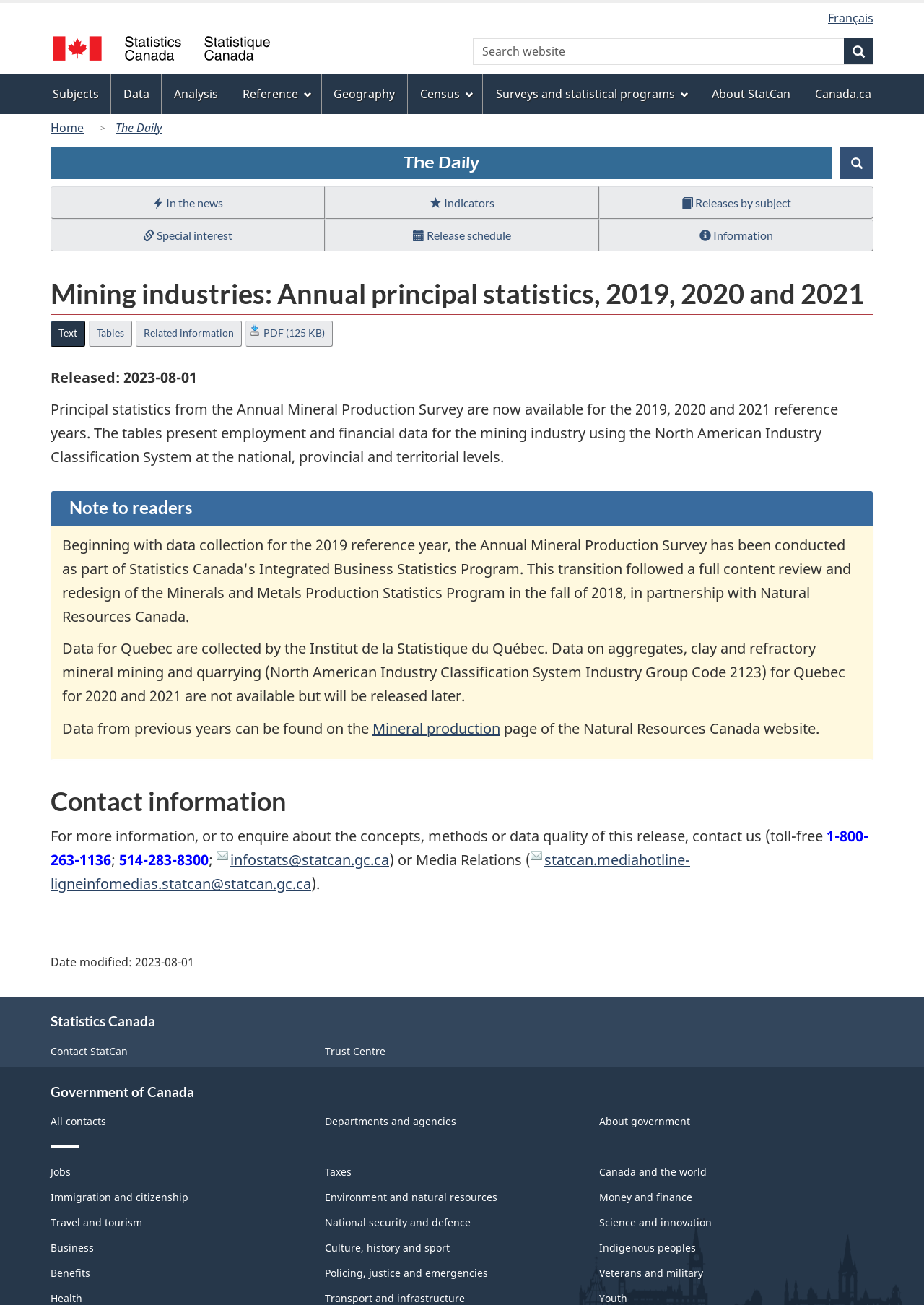How can users contact Statistics Canada for more information?
Using the image as a reference, answer with just one word or a short phrase.

By phone or email